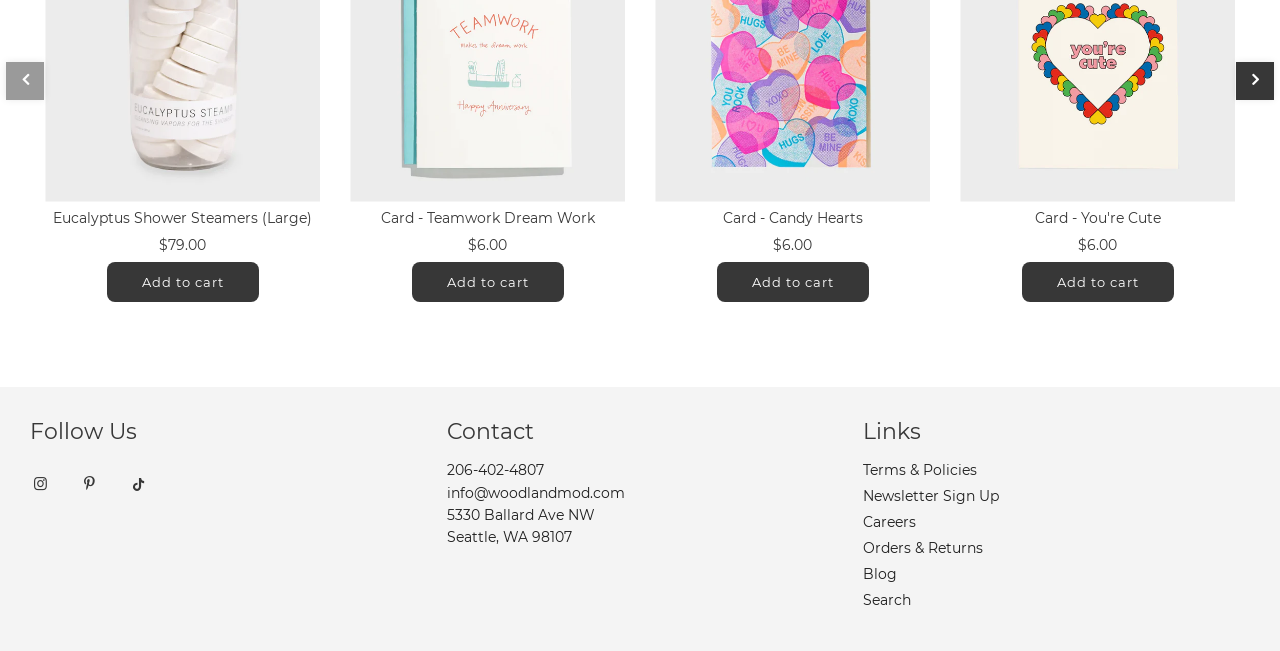Please specify the bounding box coordinates of the clickable region necessary for completing the following instruction: "View Card - Teamwork Dream Work". The coordinates must consist of four float numbers between 0 and 1, i.e., [left, top, right, bottom].

[0.297, 0.321, 0.464, 0.348]